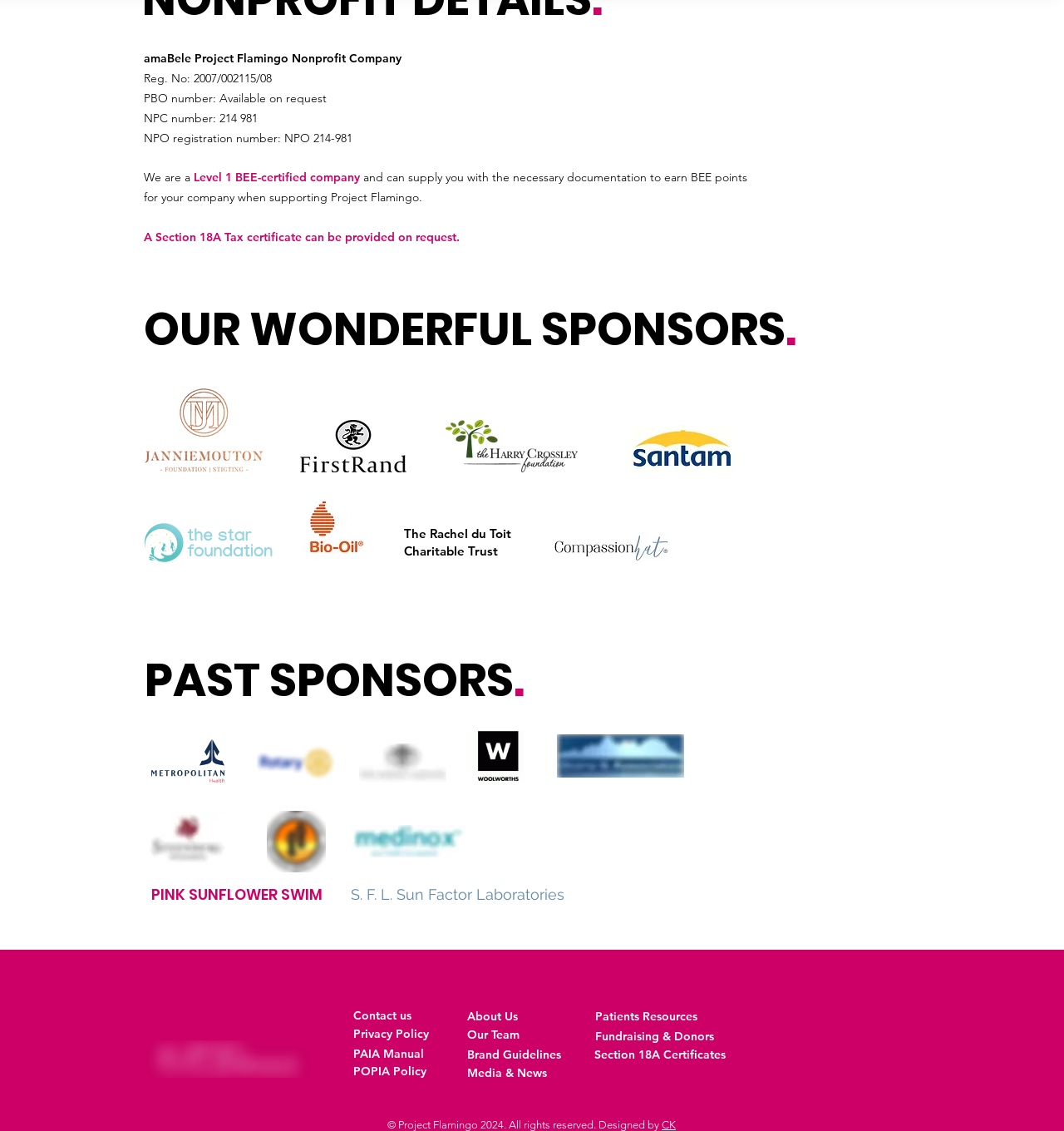With reference to the image, please provide a detailed answer to the following question: What is the registration number of Project Flamingo?

The registration number of Project Flamingo can be found in the top section of the webpage, where it is listed as 'Reg. No: 2007/002115/08'.